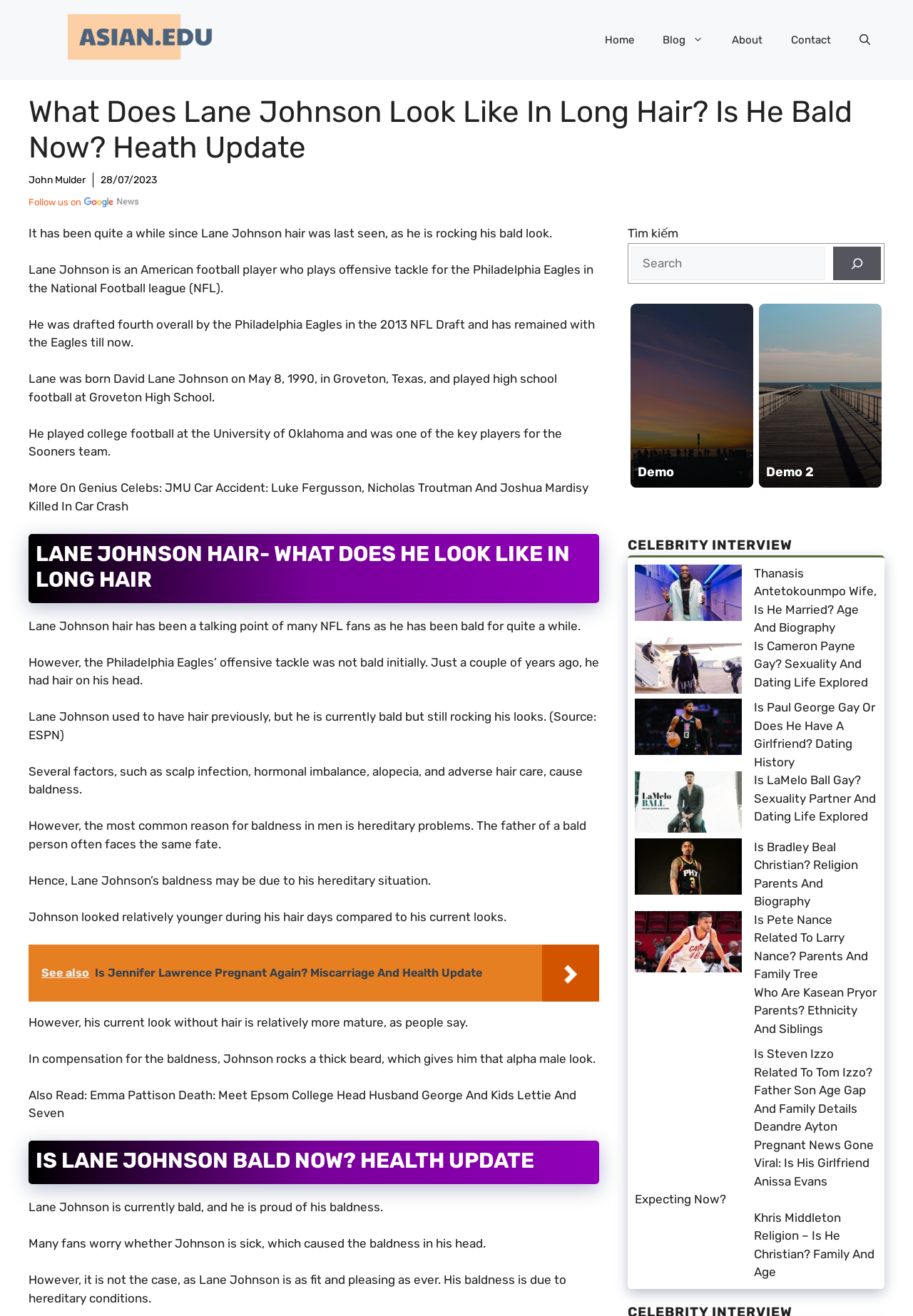Please provide a brief answer to the question using only one word or phrase: 
What is Lane Johnson's current hair status?

Bald